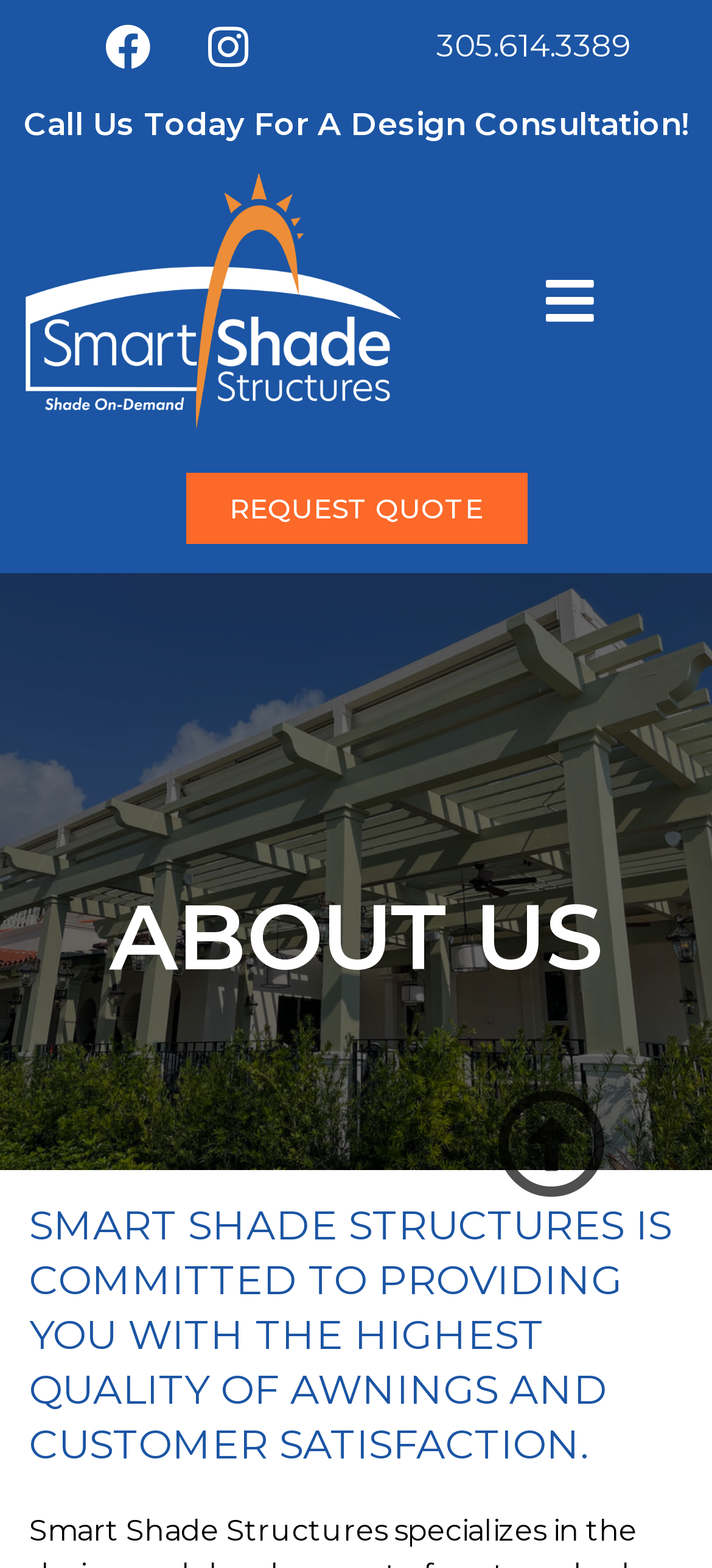Answer the question below in one word or phrase:
What is the purpose of the button in the top right corner?

Menu Toggle